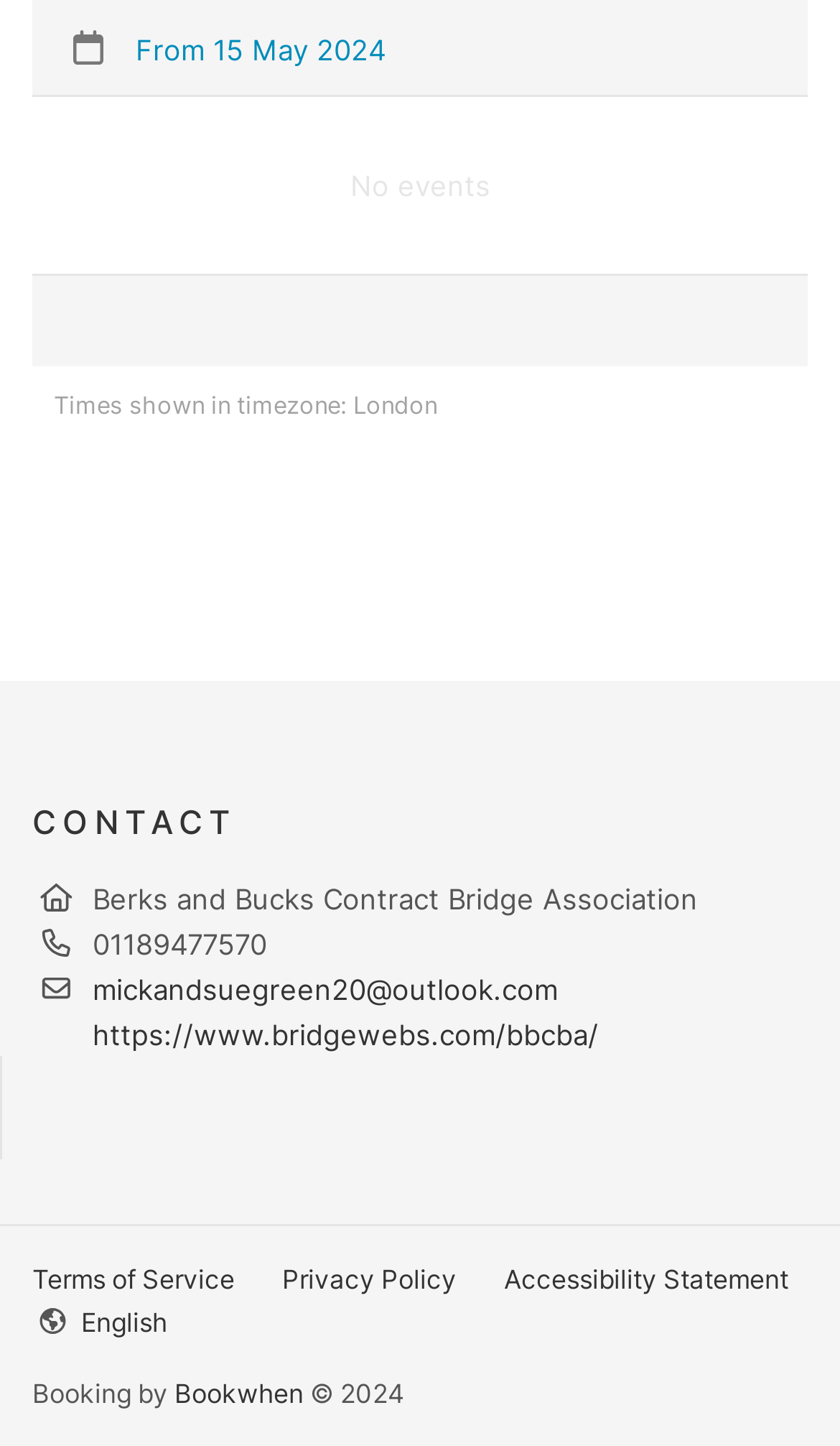Extract the bounding box coordinates of the UI element described: "Terms of Service". Provide the coordinates in the format [left, top, right, bottom] with values ranging from 0 to 1.

[0.038, 0.874, 0.279, 0.896]